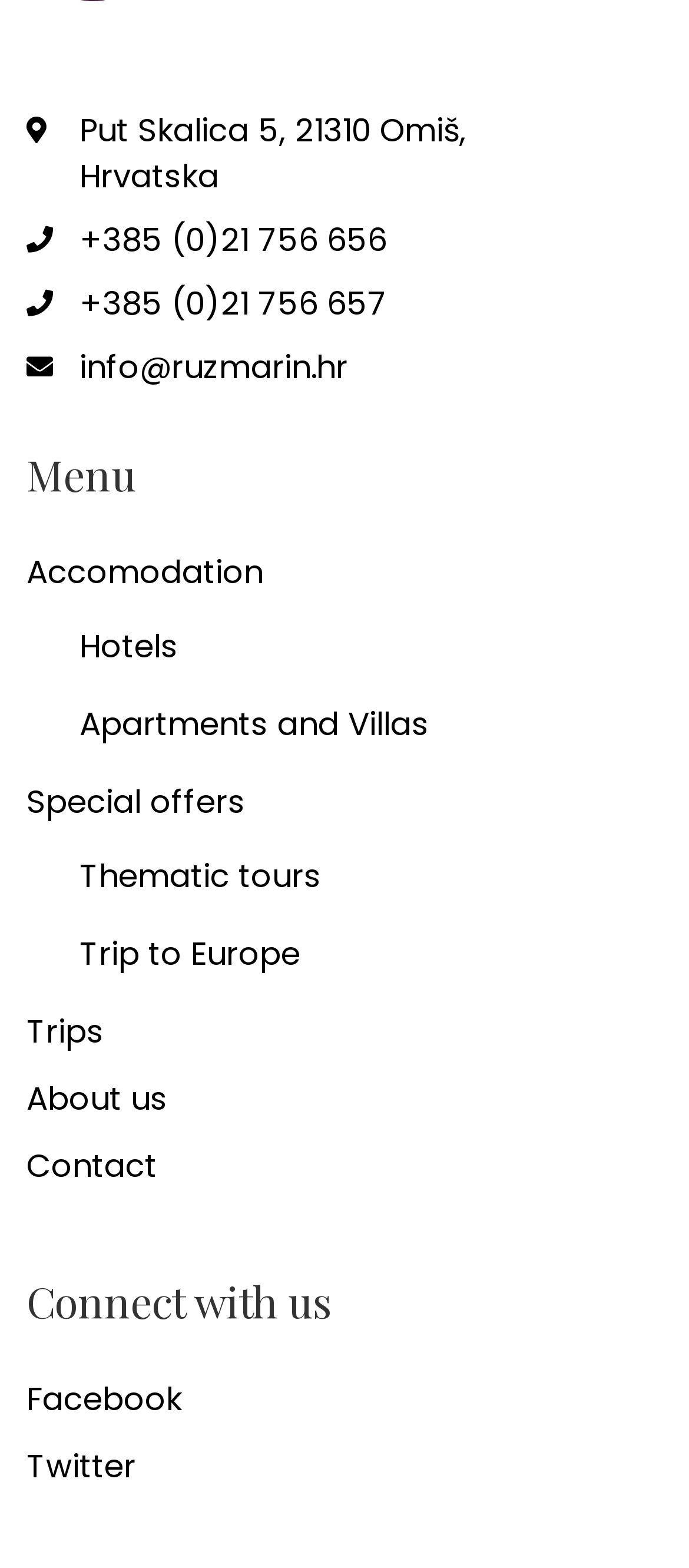Locate the bounding box coordinates of the UI element described by: "Apartments and Villas". Provide the coordinates as four float numbers between 0 and 1, formatted as [left, top, right, bottom].

[0.115, 0.441, 0.962, 0.483]